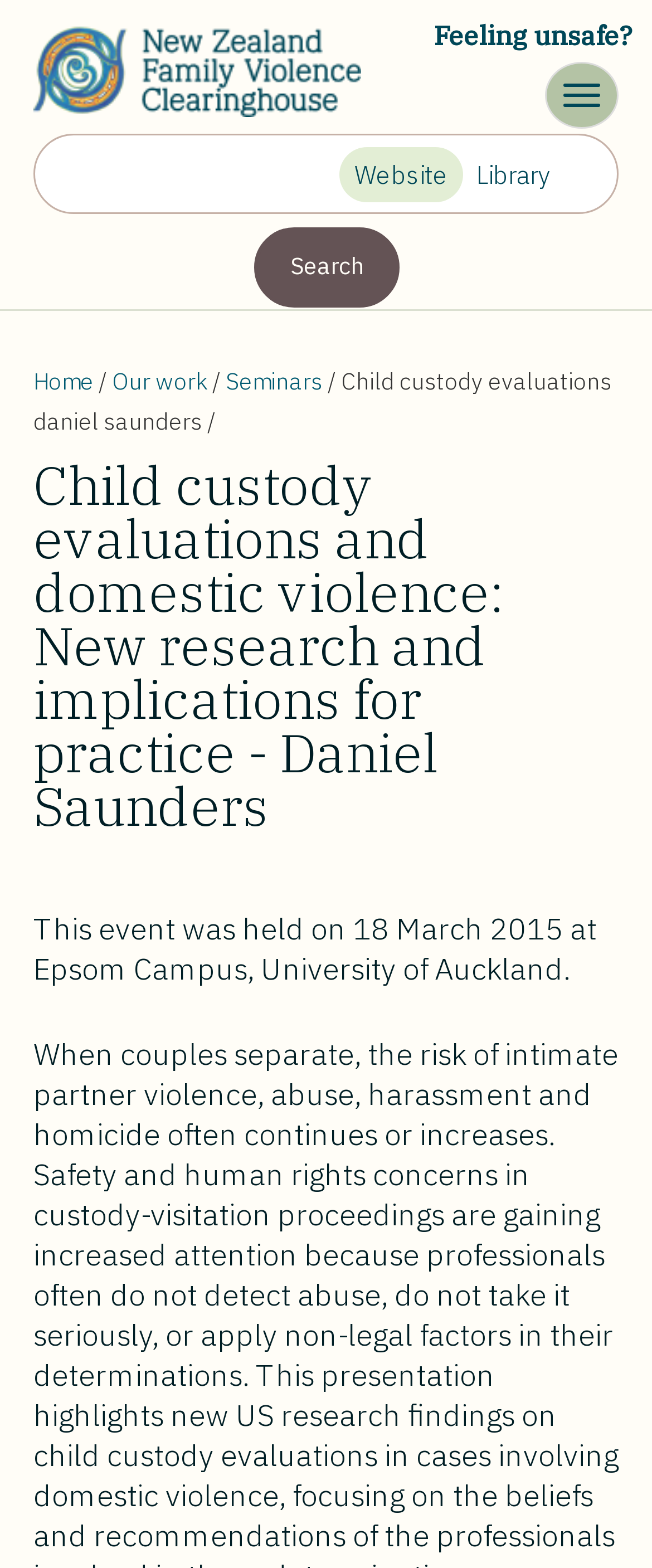Give a one-word or one-phrase response to the question:
What is the date of the event described on the webpage?

18 March 2015